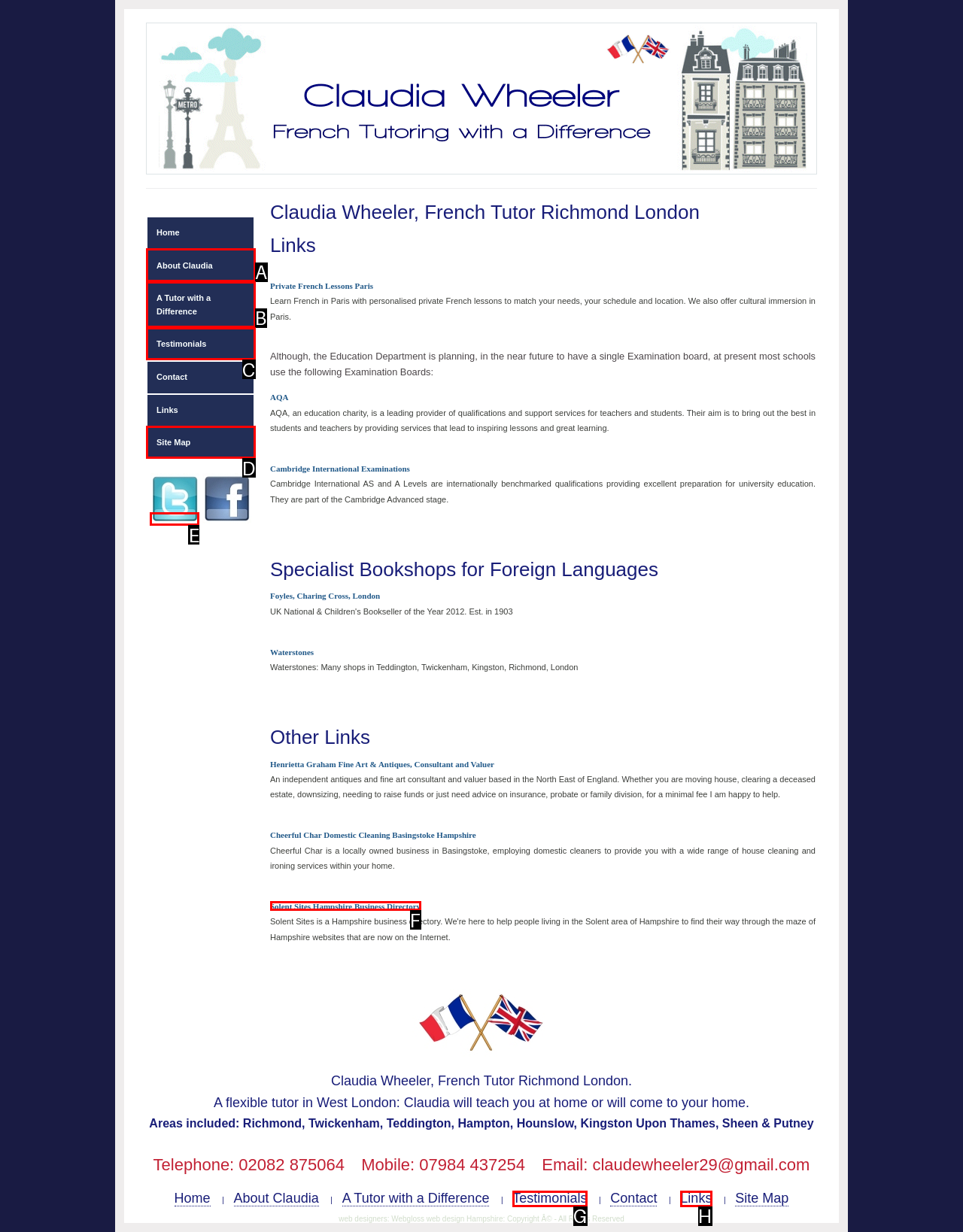Determine the HTML element that best aligns with the description: A Tutor with a Difference
Answer with the appropriate letter from the listed options.

B